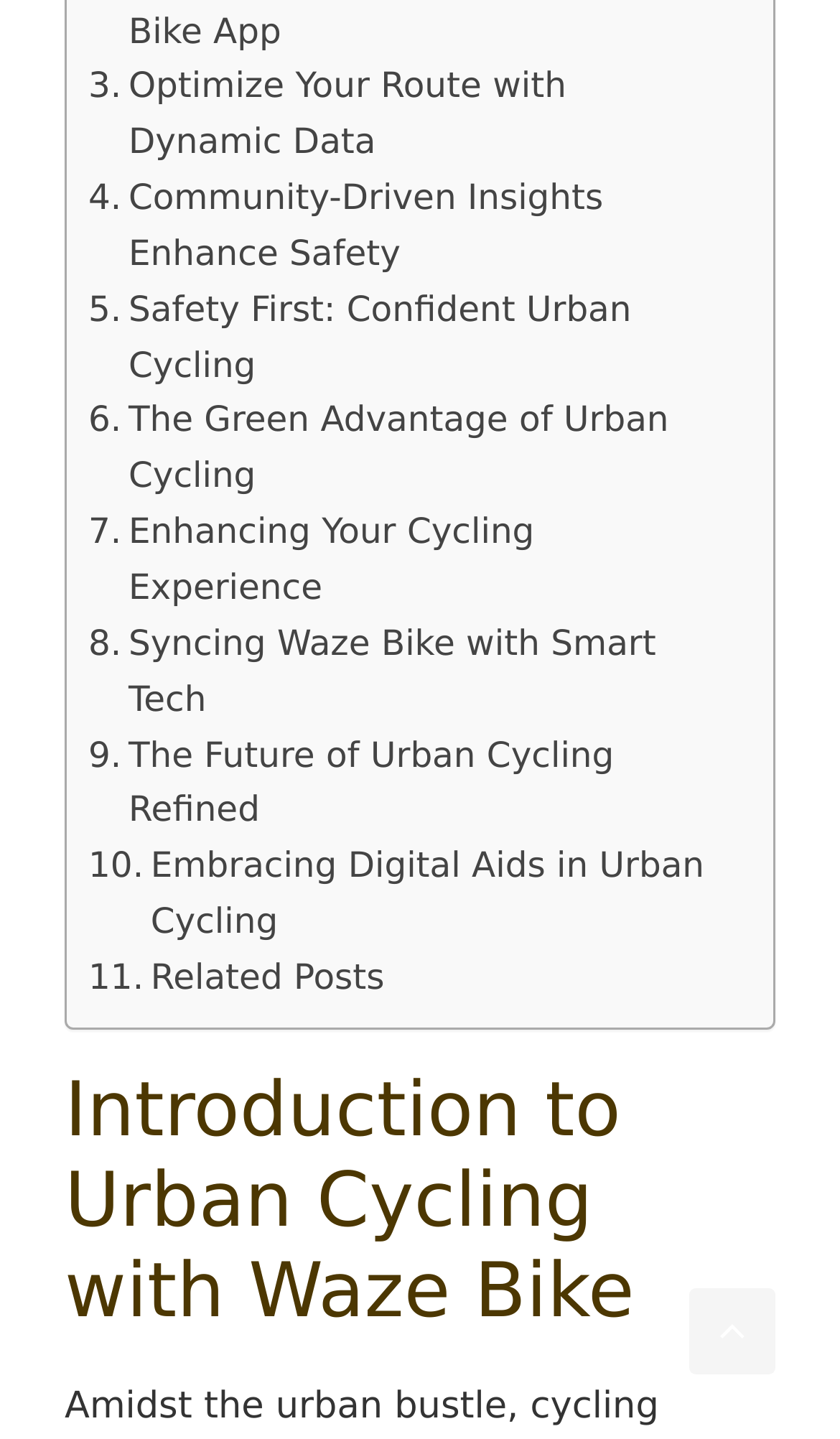Using the format (top-left x, top-left y, bottom-right x, bottom-right y), and given the element description, identify the bounding box coordinates within the screenshot: Community-Driven Insights Enhance Safety

[0.105, 0.118, 0.869, 0.196]